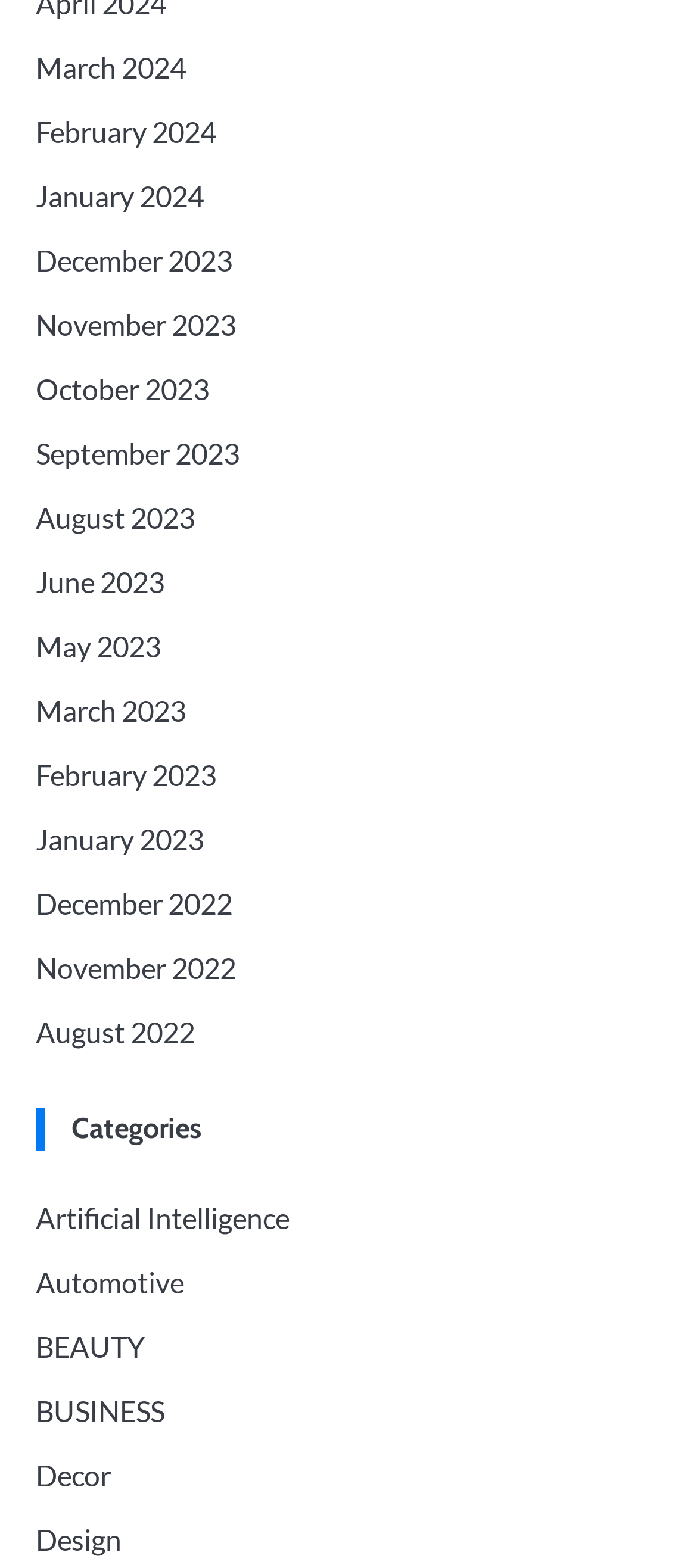How are the months organized on the webpage?
Refer to the image and provide a detailed answer to the question.

By examining the bounding box coordinates of the month links, I can see that the months are listed in reverse chronological order, with the most recent month (March 2024) at the top and the oldest month (December 2022) at the bottom.